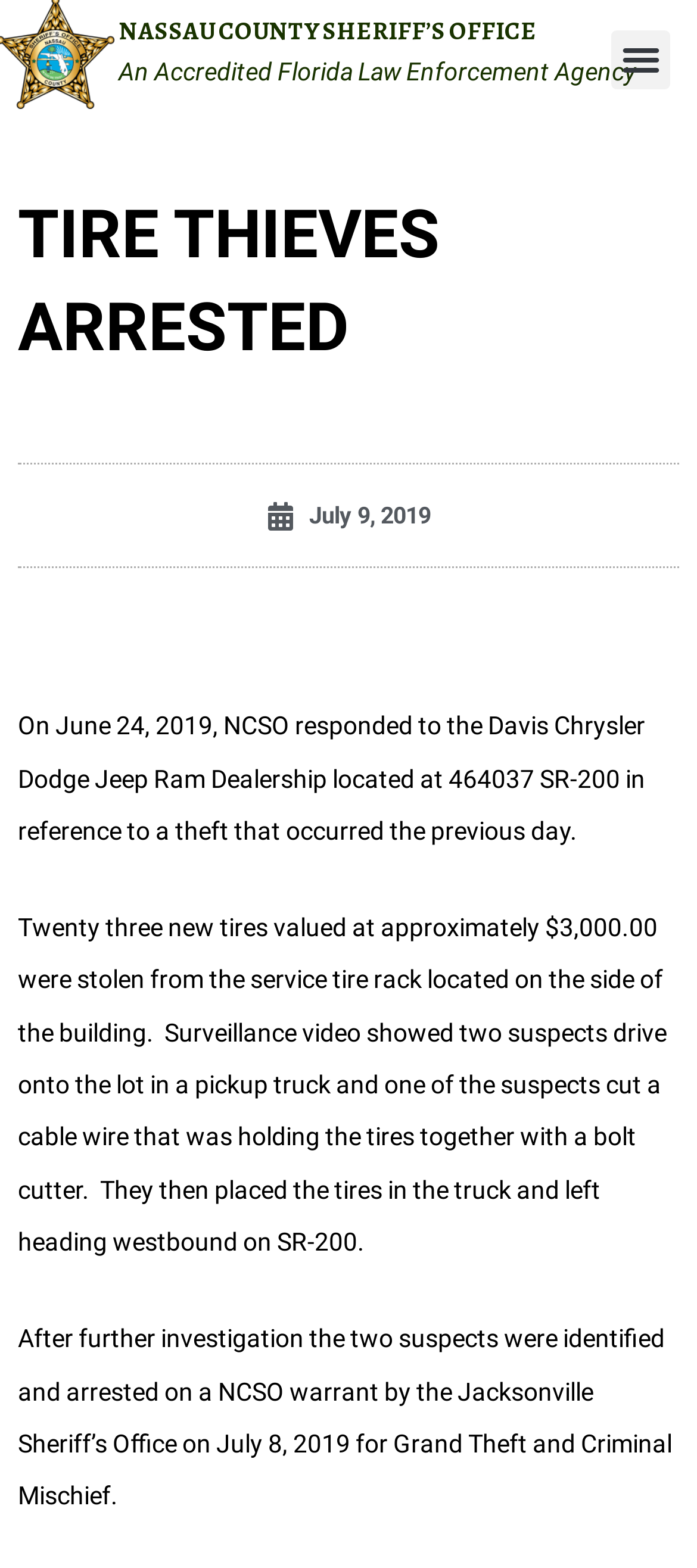Please provide a brief answer to the following inquiry using a single word or phrase:
What is the value of the stolen tires?

$3,000.00